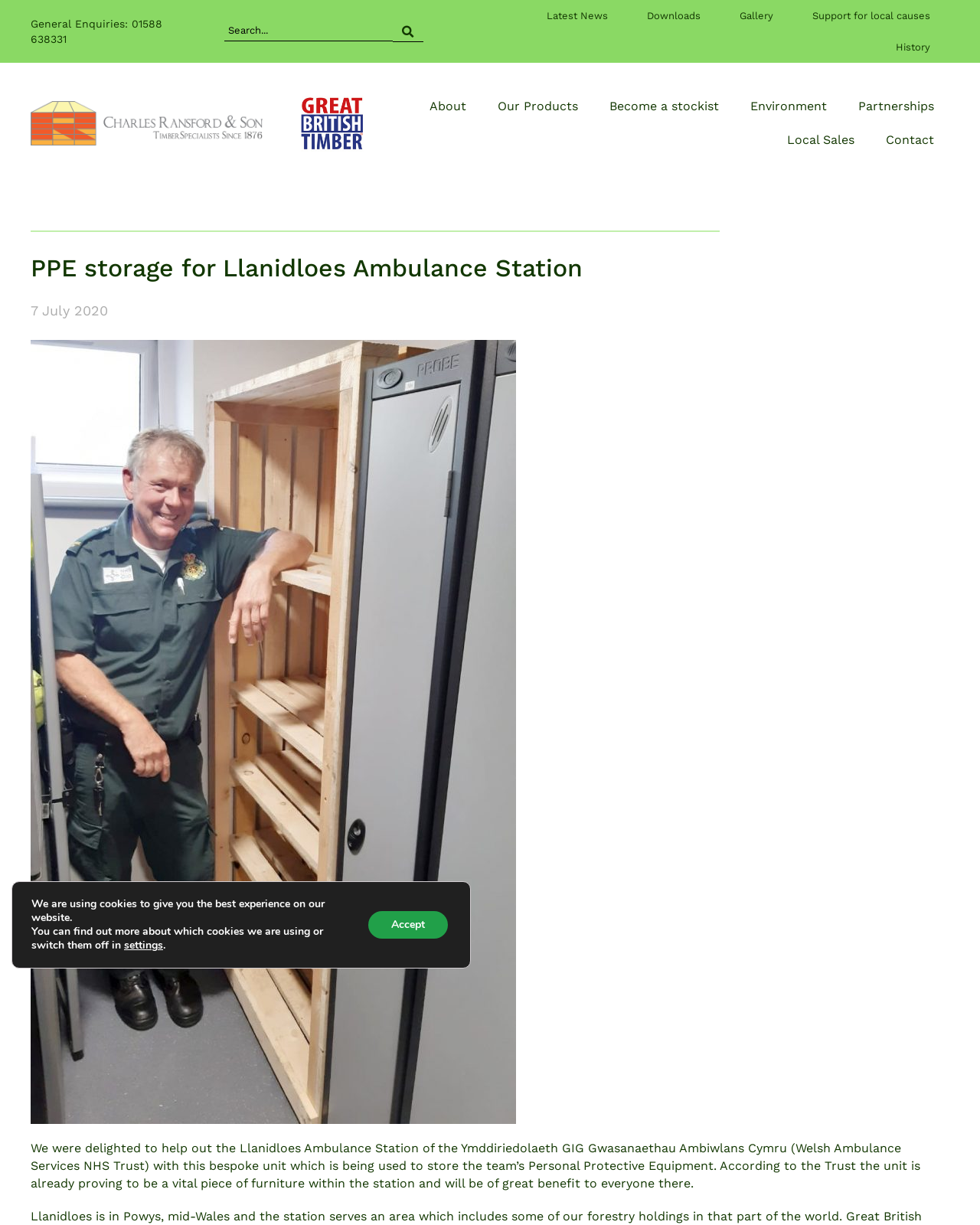Identify the bounding box coordinates of the part that should be clicked to carry out this instruction: "Call the general enquiries number".

[0.031, 0.014, 0.166, 0.037]